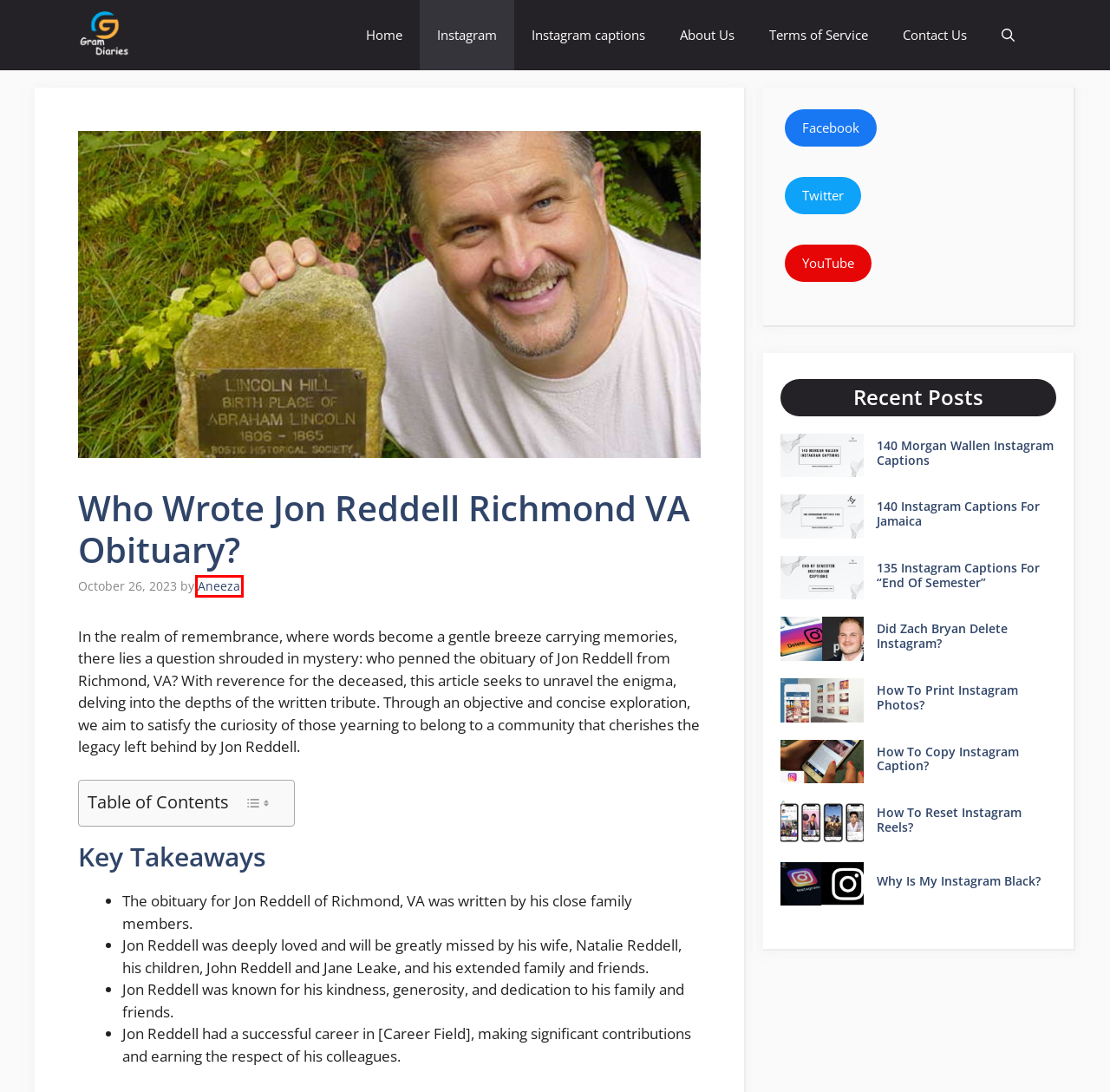Examine the screenshot of a webpage with a red bounding box around a UI element. Your task is to identify the webpage description that best corresponds to the new webpage after clicking the specified element. The given options are:
A. 140 Instagram Captions For Jamaica
B. Did Zach Bryan Delete Instagram?
C. 135 Instagram Captions For “End Of Semester”
D. Why Is My Instagram Black?
E. Aneeza - Instagram Where Stories Come to Life
F. How To Reset Instagram Reels?
G. Terms of Service - Instagram Where Stories Come to Life
H. About Us - Instagram Where Stories Come to Life

E